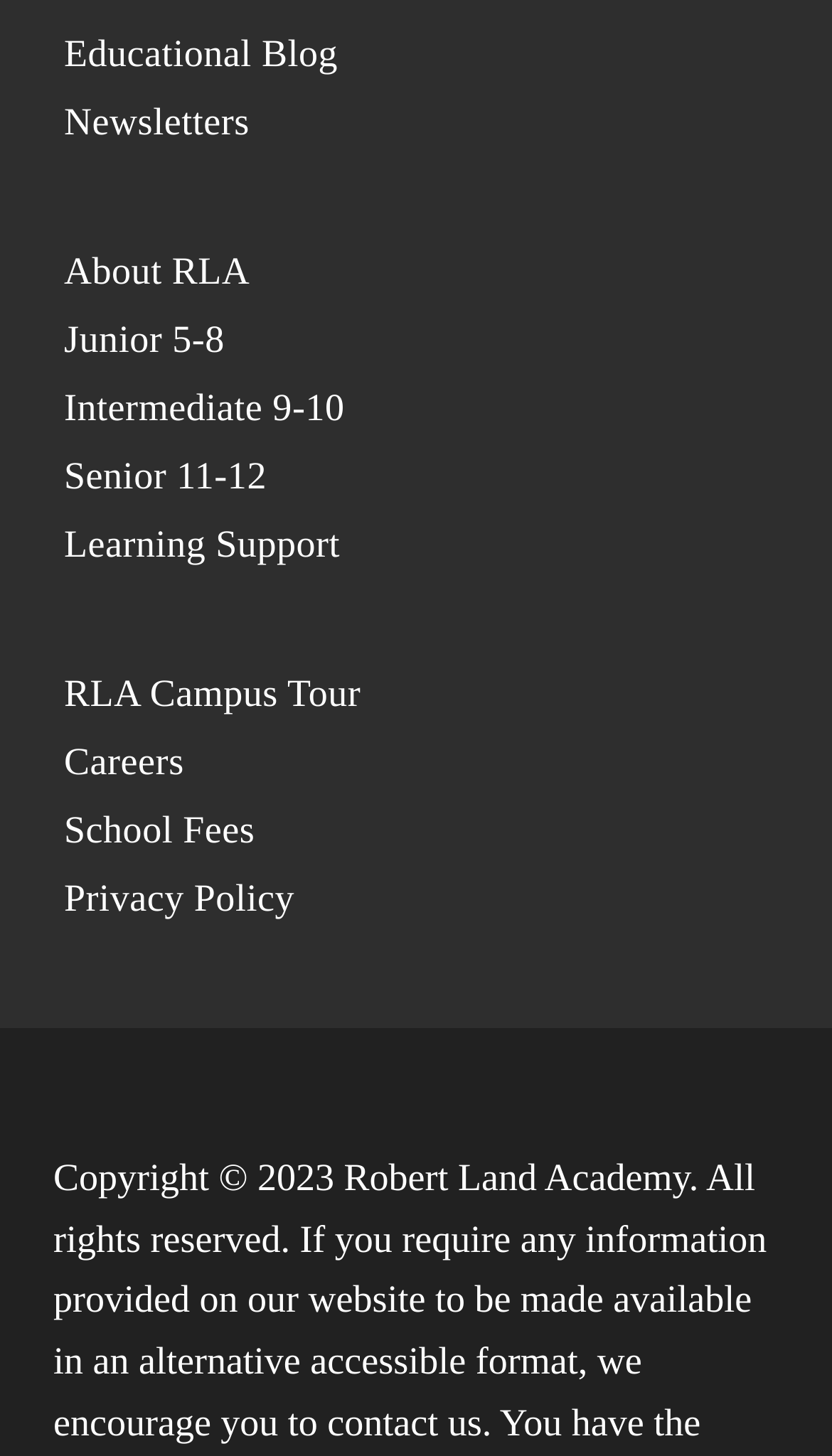Identify the bounding box coordinates for the element that needs to be clicked to fulfill this instruction: "explore junior 5-8". Provide the coordinates in the format of four float numbers between 0 and 1: [left, top, right, bottom].

[0.077, 0.218, 0.27, 0.256]